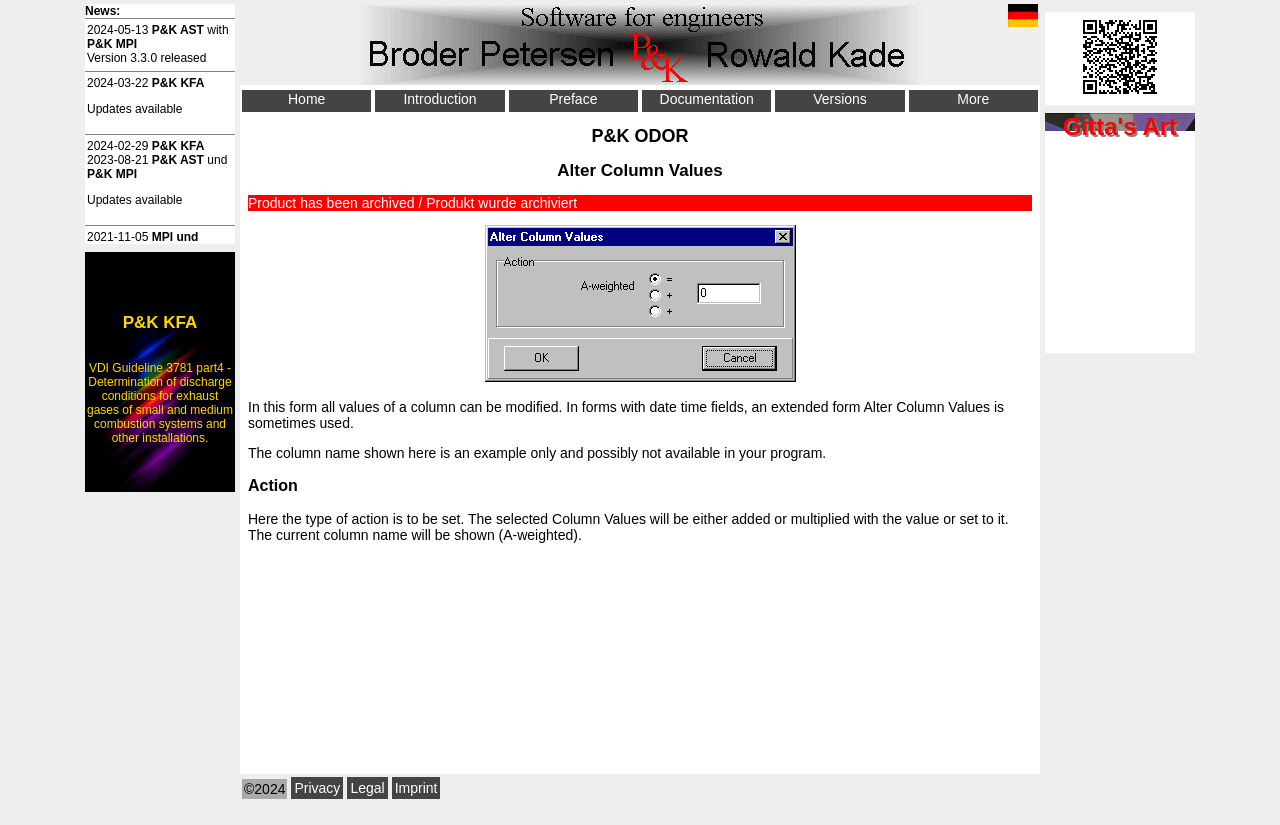Refer to the screenshot and give an in-depth answer to this question: What is the current version of P&K MPI?

The webpage content, specifically the text 'Version 3.3.0 released', indicates that the current version of P&K MPI is 3.3.0.